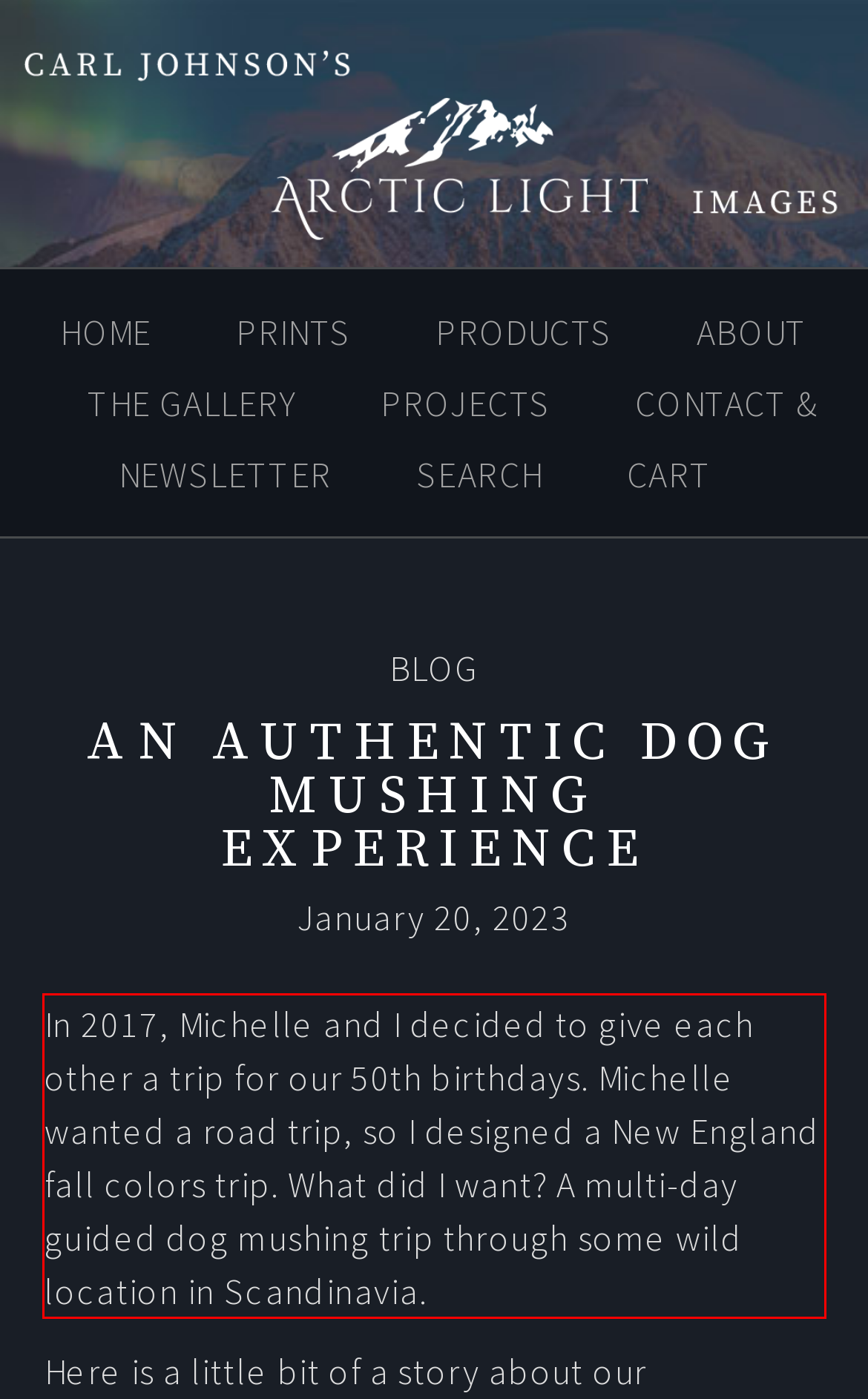Examine the webpage screenshot and use OCR to obtain the text inside the red bounding box.

In 2017, Michelle and I decided to give each other a trip for our 50th birthdays. Michelle wanted a road trip, so I designed a New England fall colors trip. What did I want? A multi-day guided dog mushing trip through some wild location in Scandinavia.